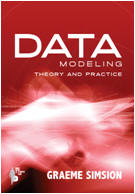Detail the scene depicted in the image with as much precision as possible.

The image features the cover of the book titled "Data Modeling: Theory and Practice" by Graeme Simsion. The design prominently showcases a bold red background with the title and author's name clearly displayed in white text. This publication is notable for its comprehensive exploration of data modeling, combining both theoretical and practical perspectives. The cover visually conveys the book's focus on the intricate balance between rigorous academic research and practical insights in the field of data modeling, making it an essential resource for practitioners, researchers, and educators alike.